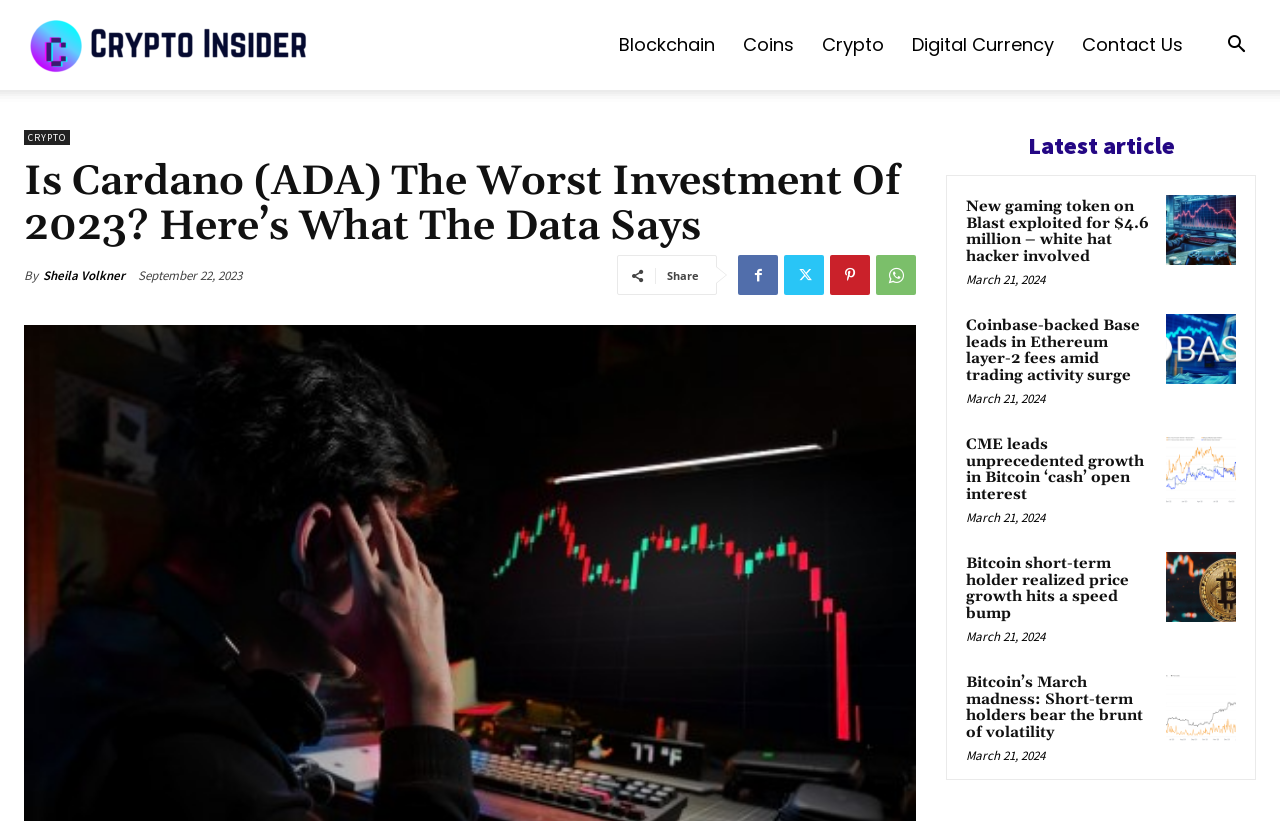Please locate the bounding box coordinates of the element that should be clicked to achieve the given instruction: "Click on the 'Overman Foundation' link".

None